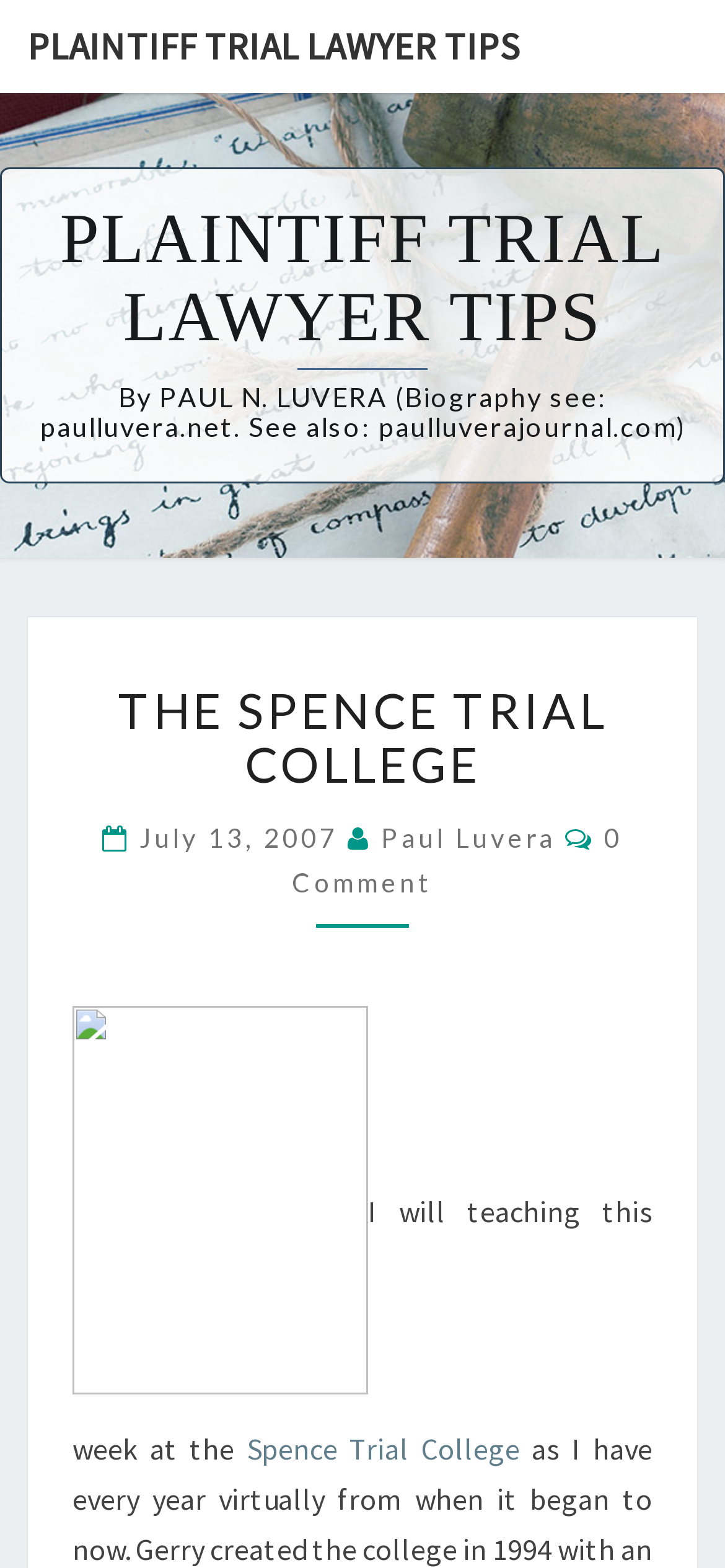Who is the author of the article?
Analyze the image and deliver a detailed answer to the question.

The author of the article can be determined by looking at the text 'By PAUL N. LUVERA (Biography see: paulluvera.net. See also: paulluverajournal.com)' which is a heading element, indicating that Paul N. Luvera is the author of the article.